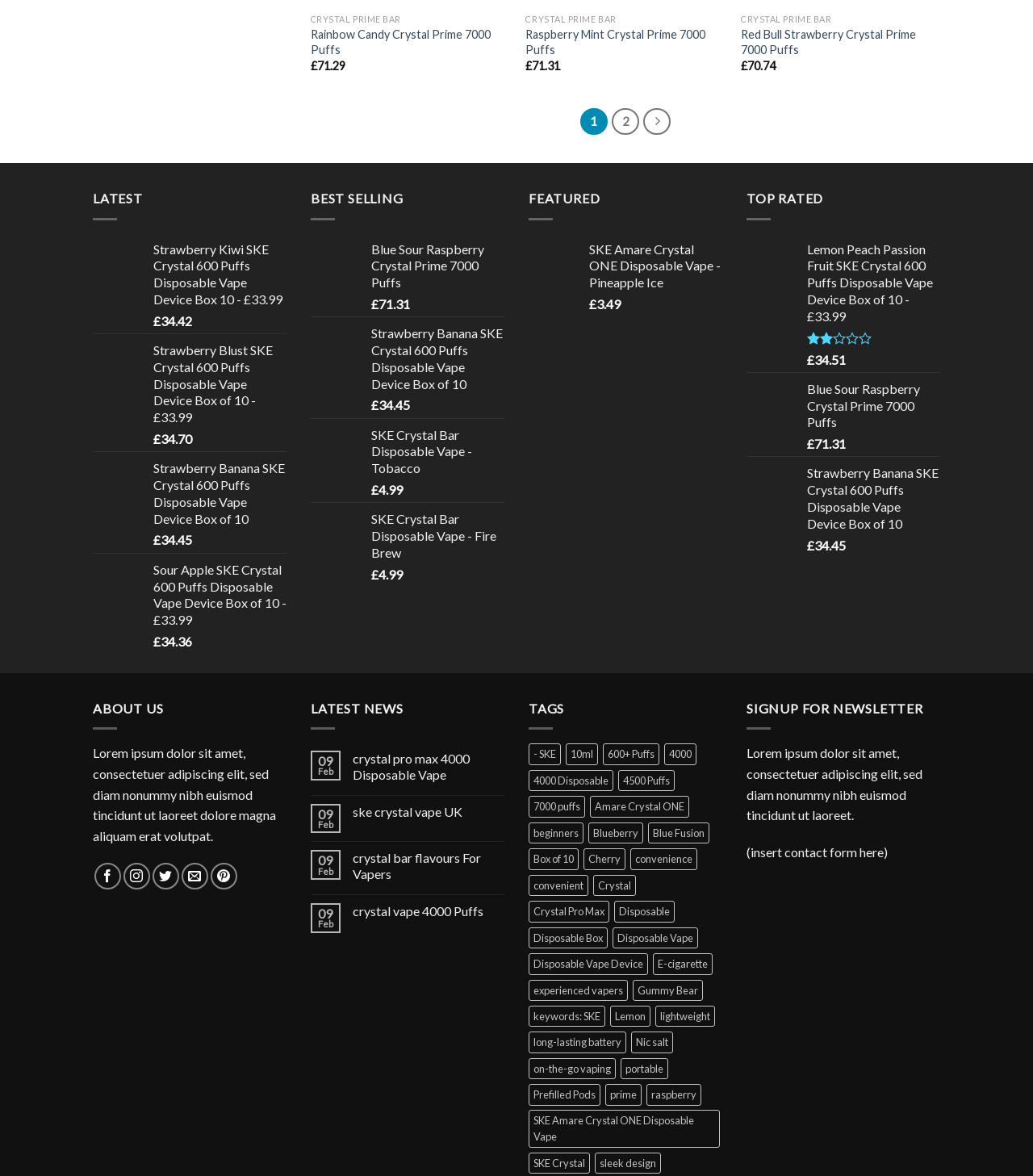Identify the bounding box coordinates of the specific part of the webpage to click to complete this instruction: "Check price of Strawberry Kiwi SKE Crystal 600 Puffs Disposable Vape Device Box 10".

[0.155, 0.266, 0.186, 0.279]